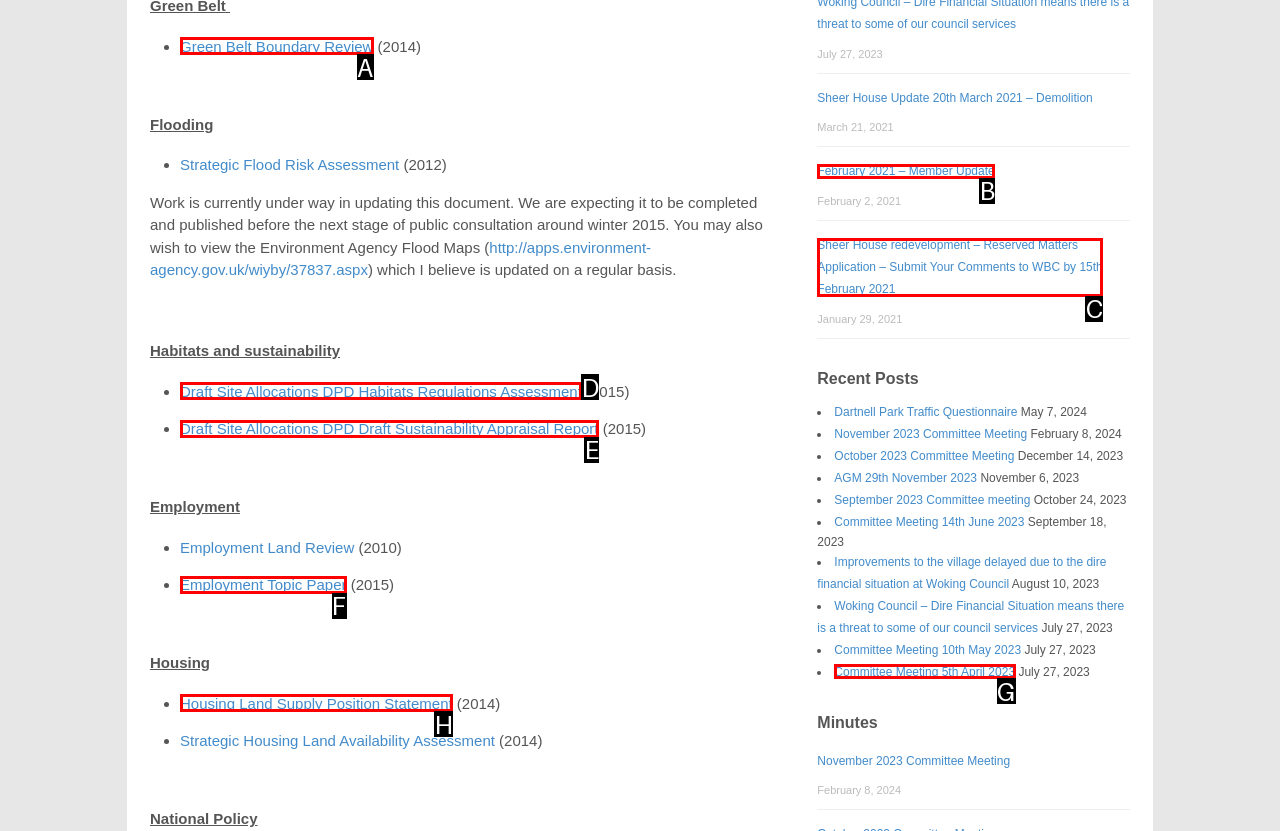Tell me which one HTML element best matches the description: Housing Land Supply Position Statement Answer with the option's letter from the given choices directly.

H